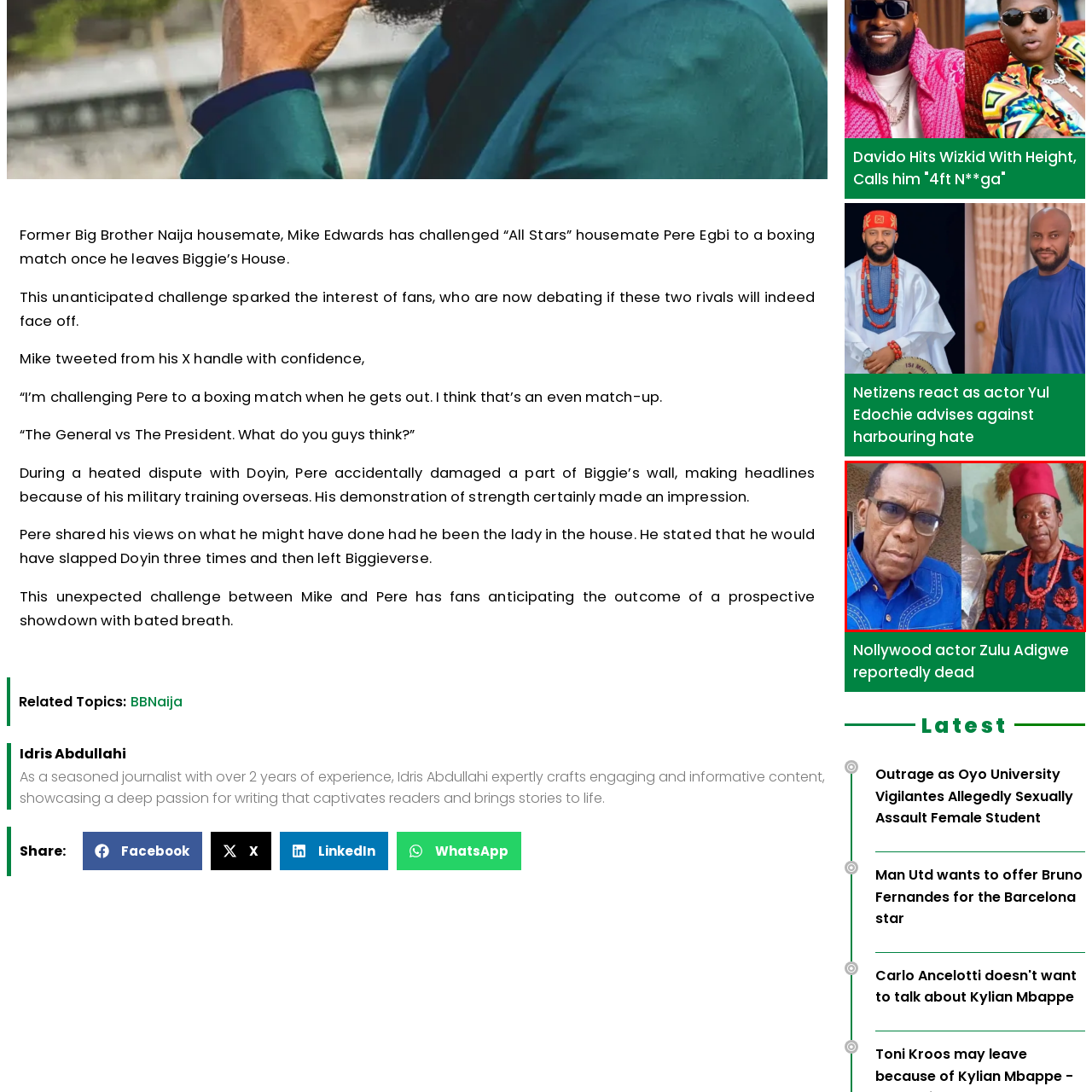Provide a comprehensive description of the image highlighted within the red bounding box.

This image features two prominent Nigerian actors, showcasing their distinct styles. On the left, a man in stylish glasses and a blue patterned shirt presents a modern look, while on the right, a man dressed in traditional attire, complete with a red cap, embodies the rich cultural heritage of Nigeria. The juxtaposition of traditional and contemporary fashion highlights the diversity within the Nigerian entertainment industry. This image serves as a reminder of the contributions of these actors to Nollywood and their impact on African cinema.